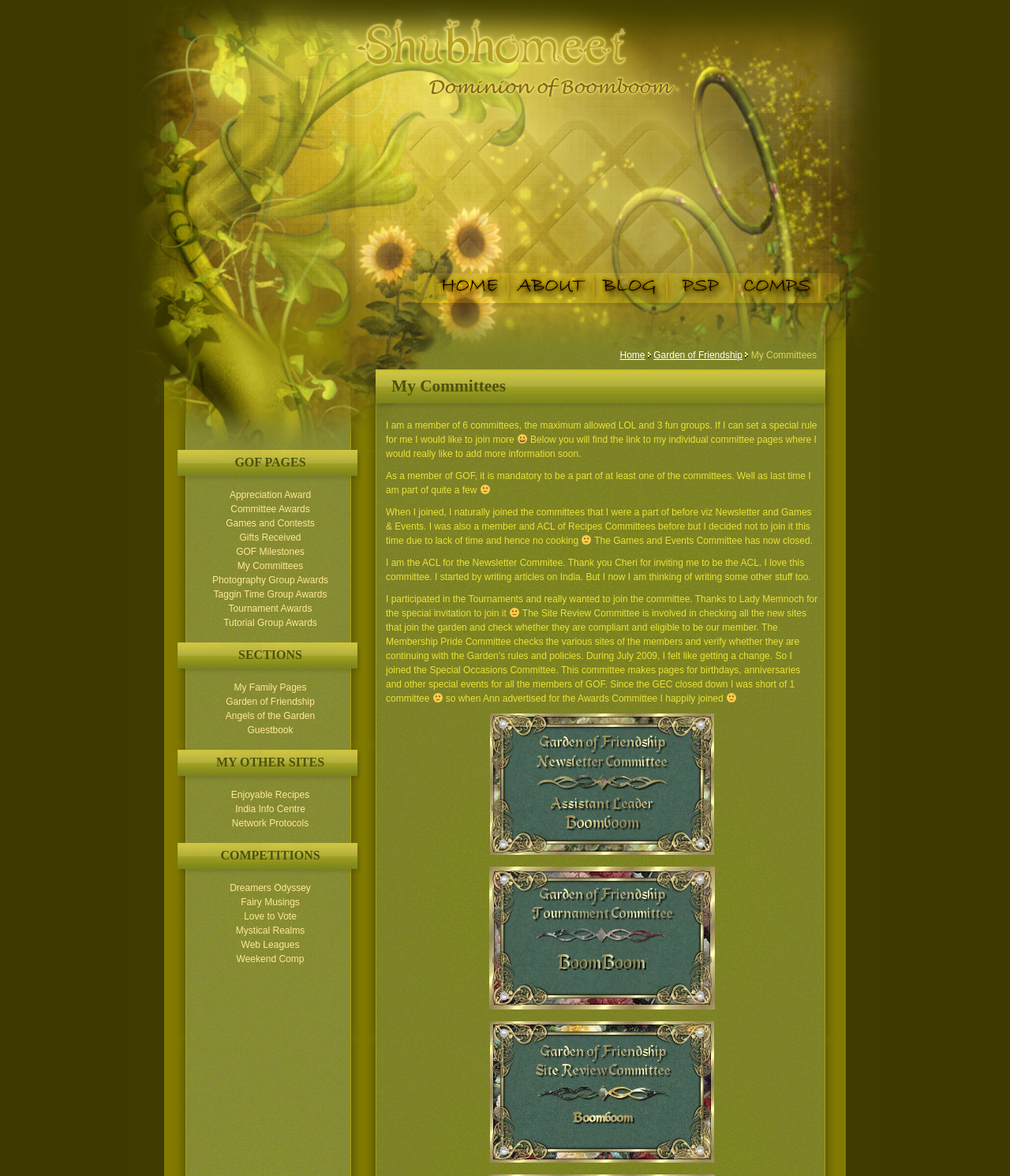Based on the provided description, "Tournament Awards", find the bounding box of the corresponding UI element in the screenshot.

[0.226, 0.513, 0.309, 0.522]